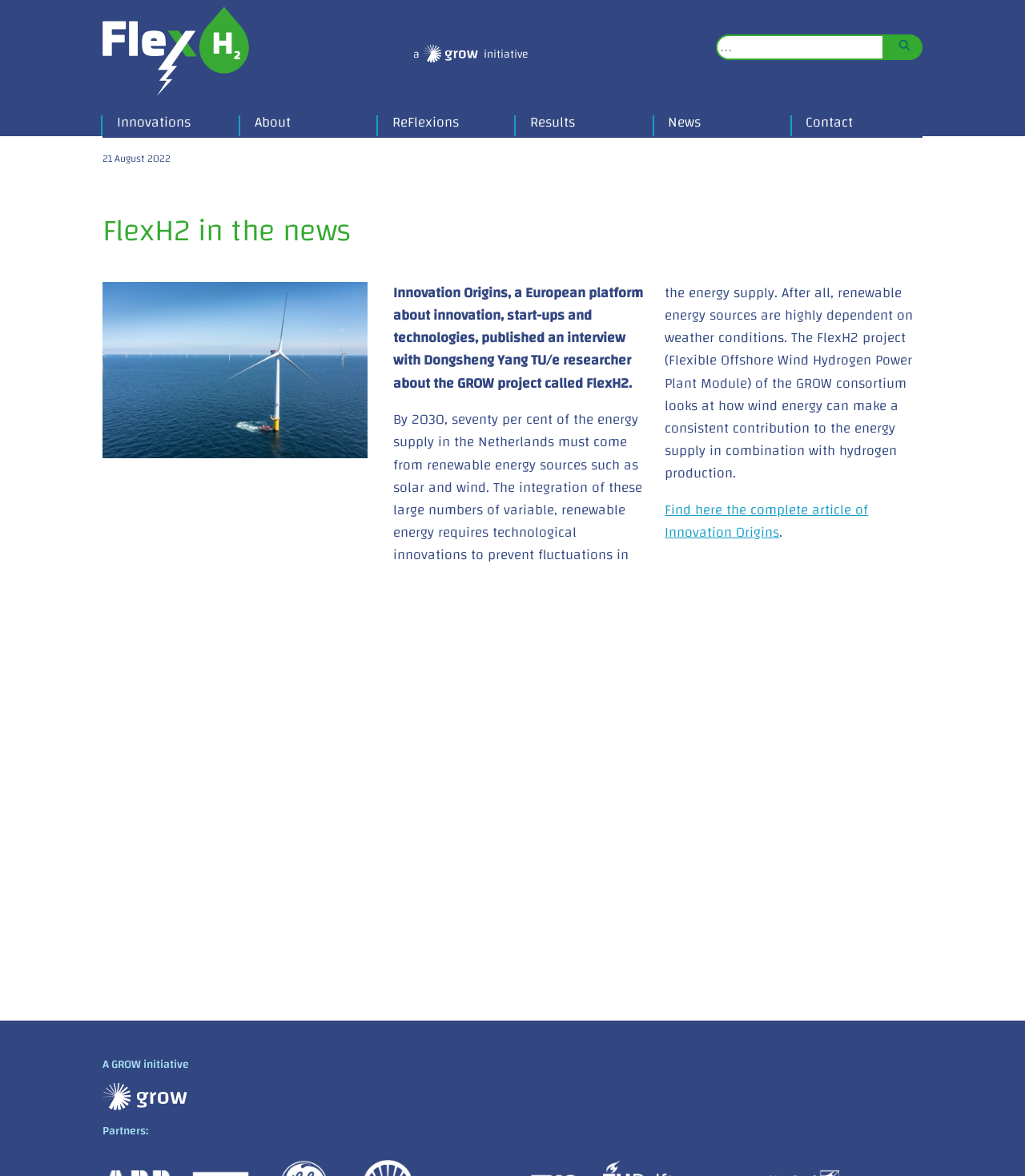Determine the bounding box coordinates for the clickable element required to fulfill the instruction: "View the article about FlexH2". Provide the coordinates as four float numbers between 0 and 1, i.e., [left, top, right, bottom].

[0.383, 0.238, 0.627, 0.337]